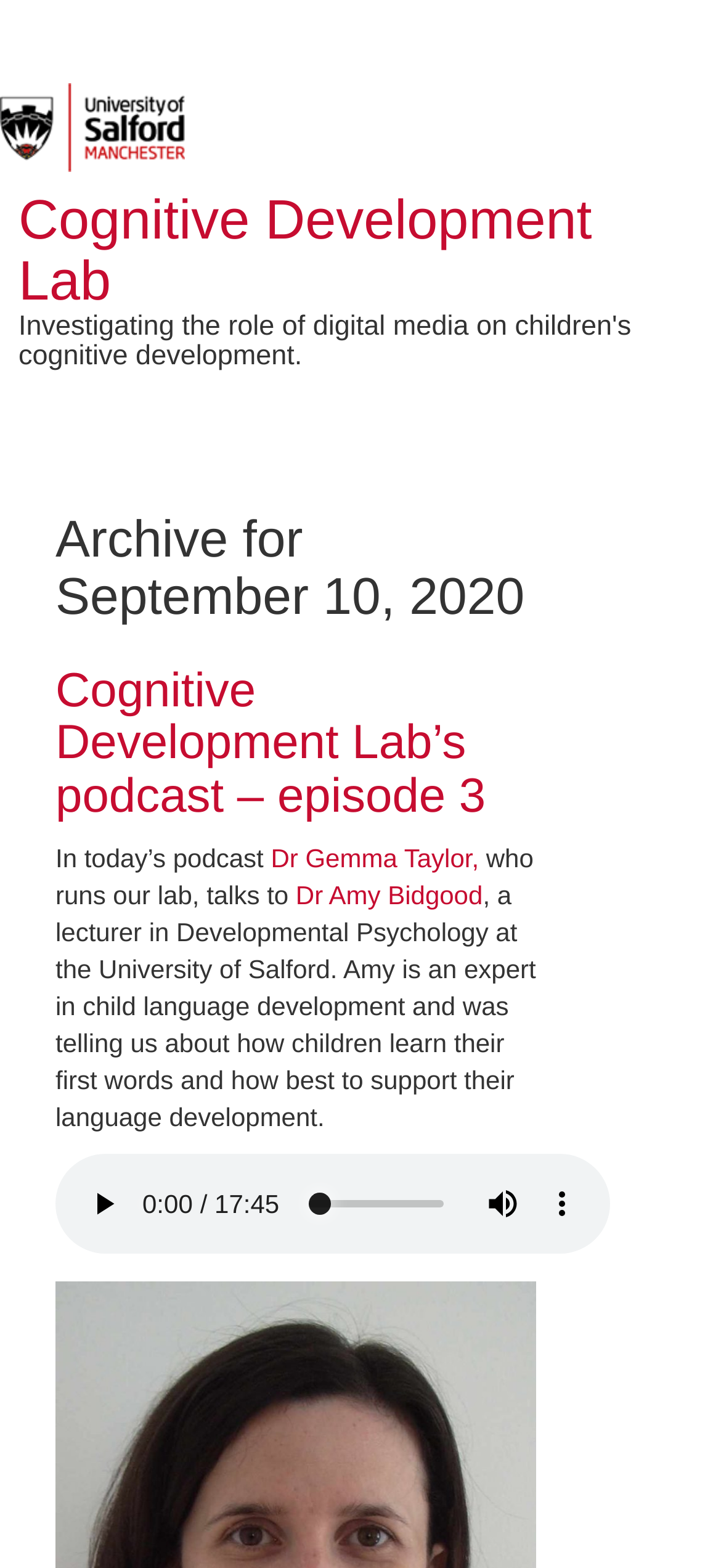How many buttons are there in the audio player?
Examine the image and give a concise answer in one word or a short phrase.

3